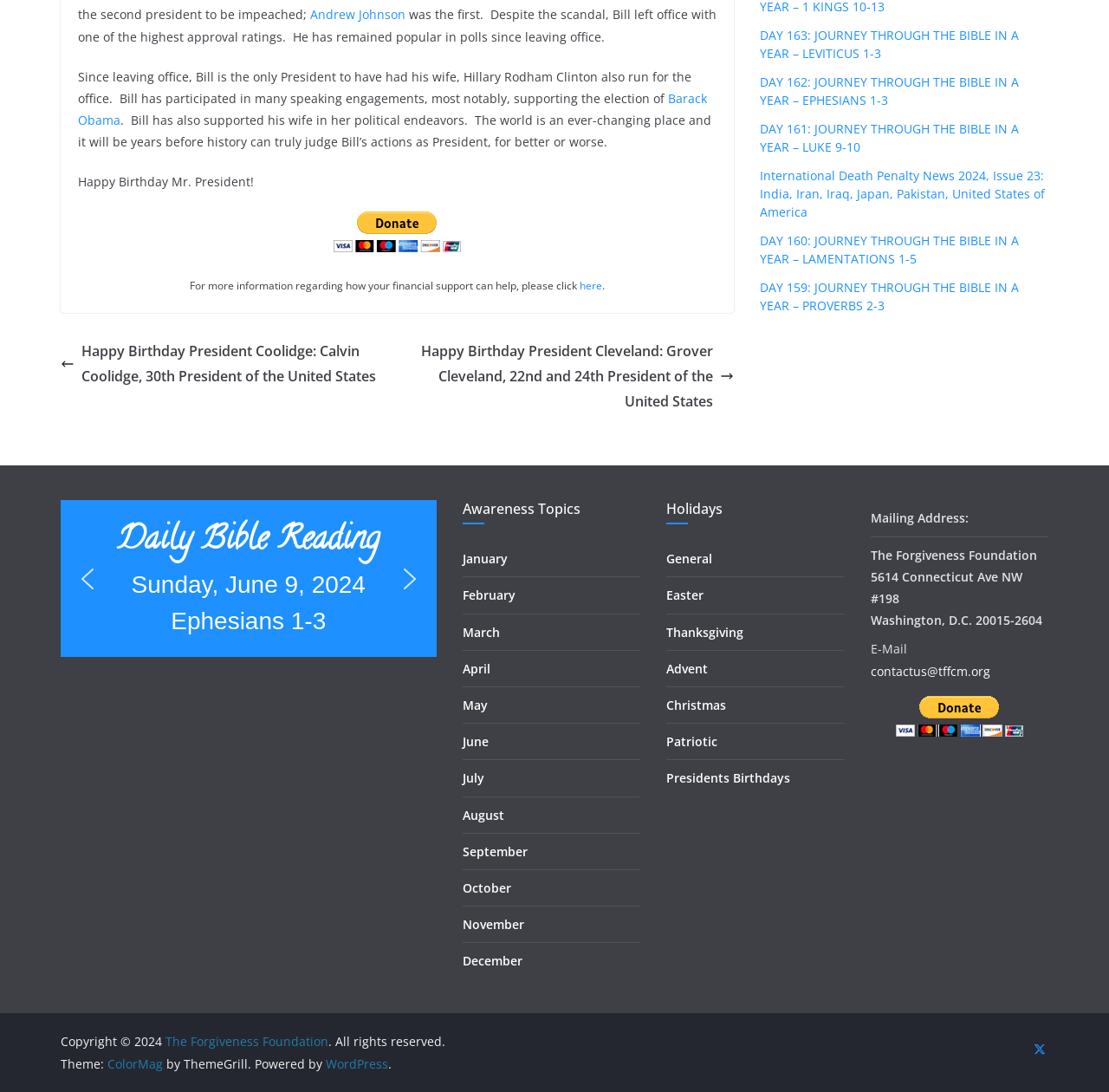Please look at the image and answer the question with a detailed explanation: What is the theme of the website?

The theme of the website is ColorMag, which is indicated by the text 'Theme: ColorMag' at the bottom of the webpage.